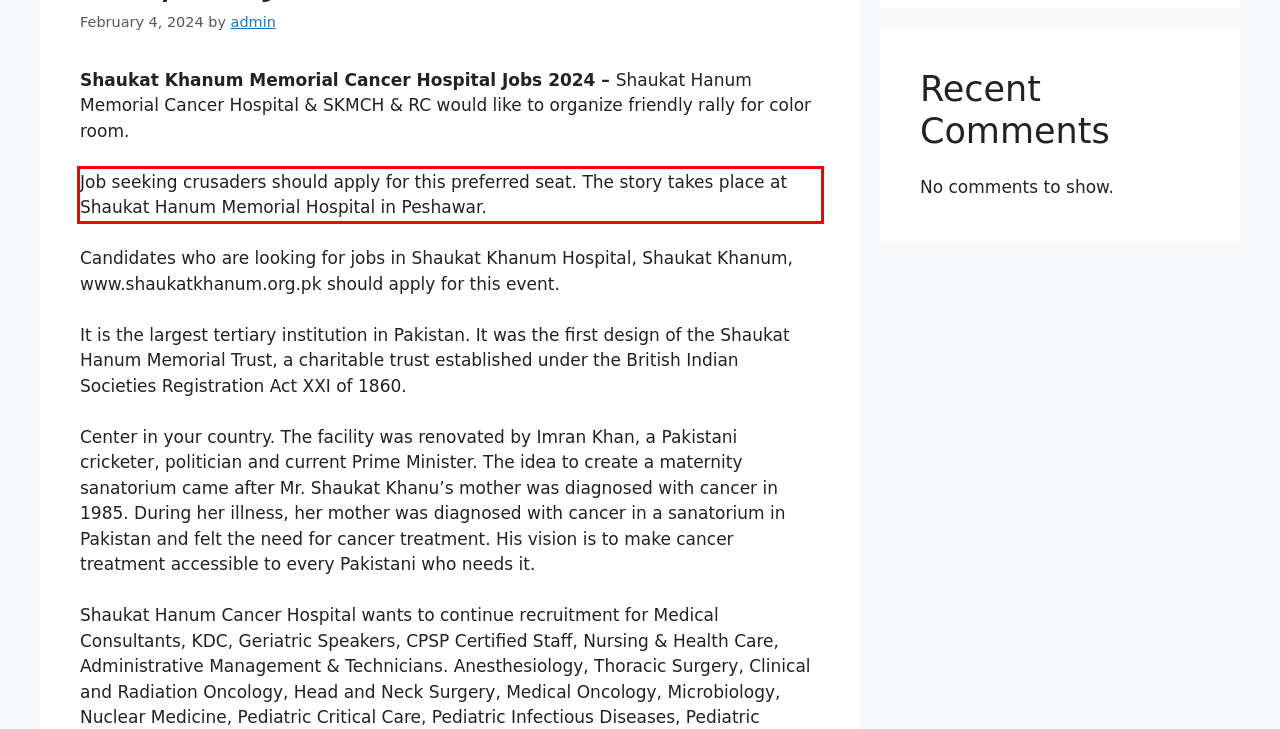Identify the text inside the red bounding box in the provided webpage screenshot and transcribe it.

Job seeking crusaders should apply for this preferred seat. The story takes place at Shaukat Hanum Memorial Hospital in Peshawar.